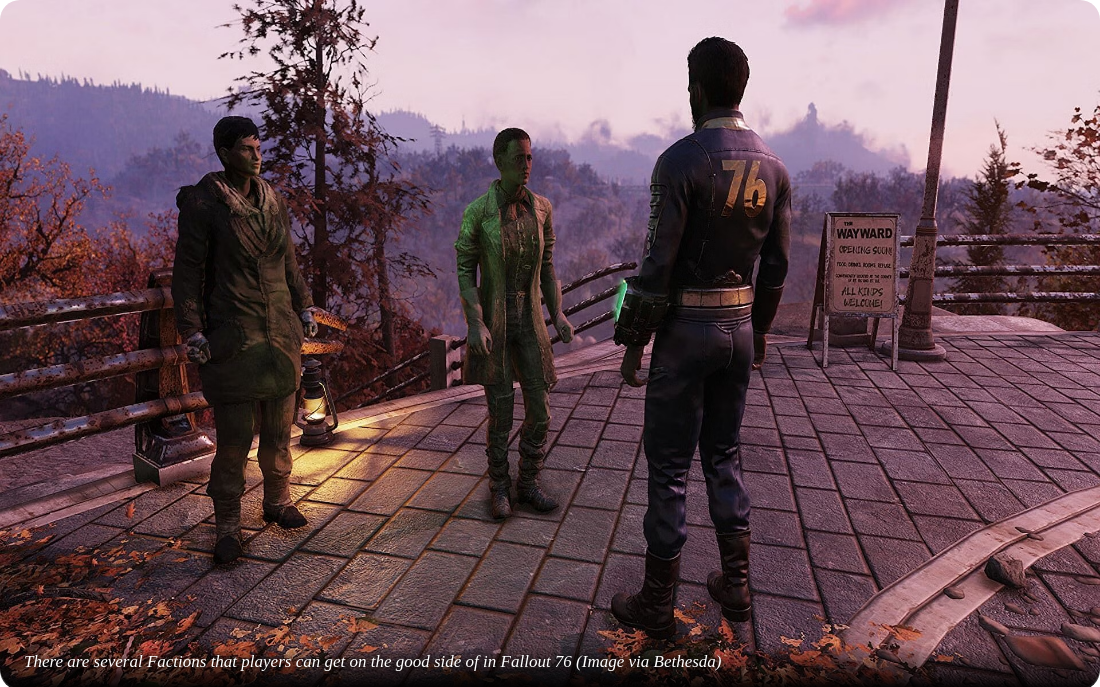What is the purpose of the lantern?
Look at the image and answer with only one word or phrase.

Provides ambient light